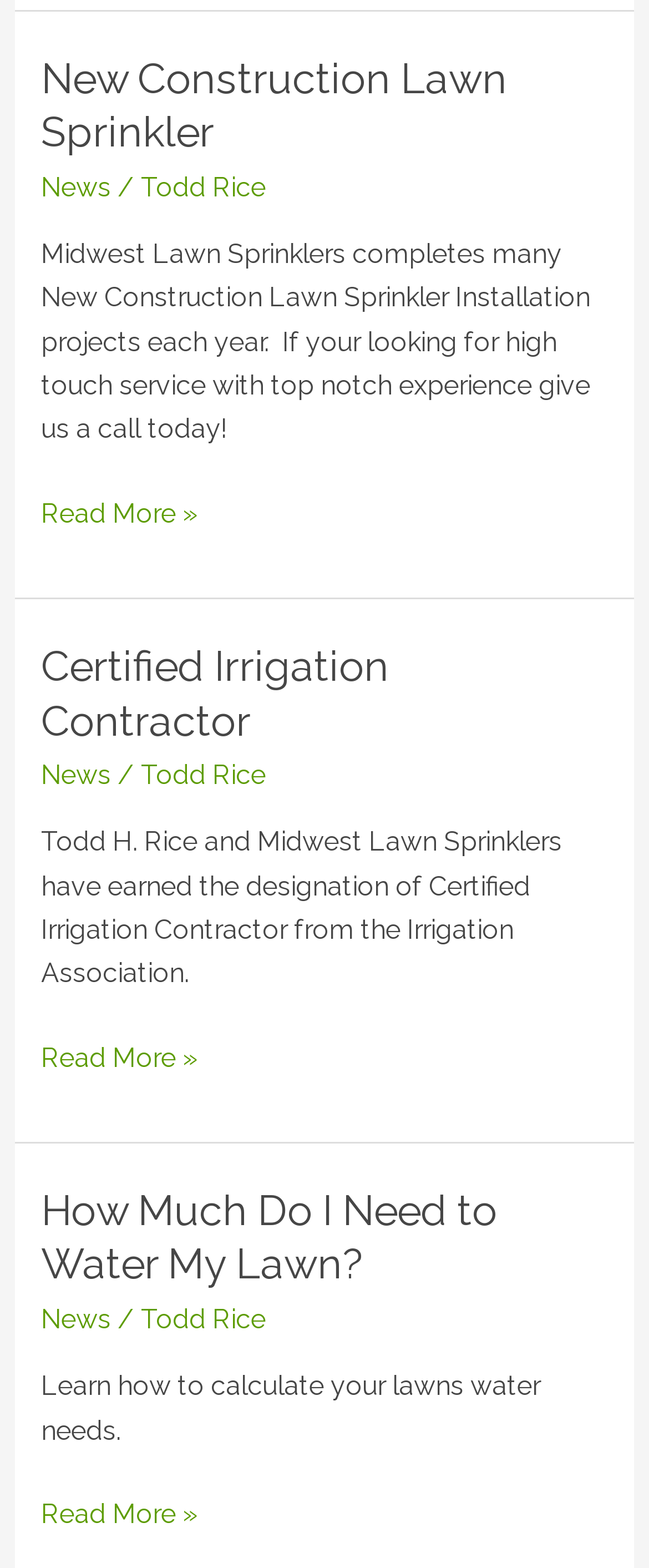Find and specify the bounding box coordinates that correspond to the clickable region for the instruction: "Read more about How Much Do I Need to Water My Lawn?".

[0.063, 0.952, 0.304, 0.98]